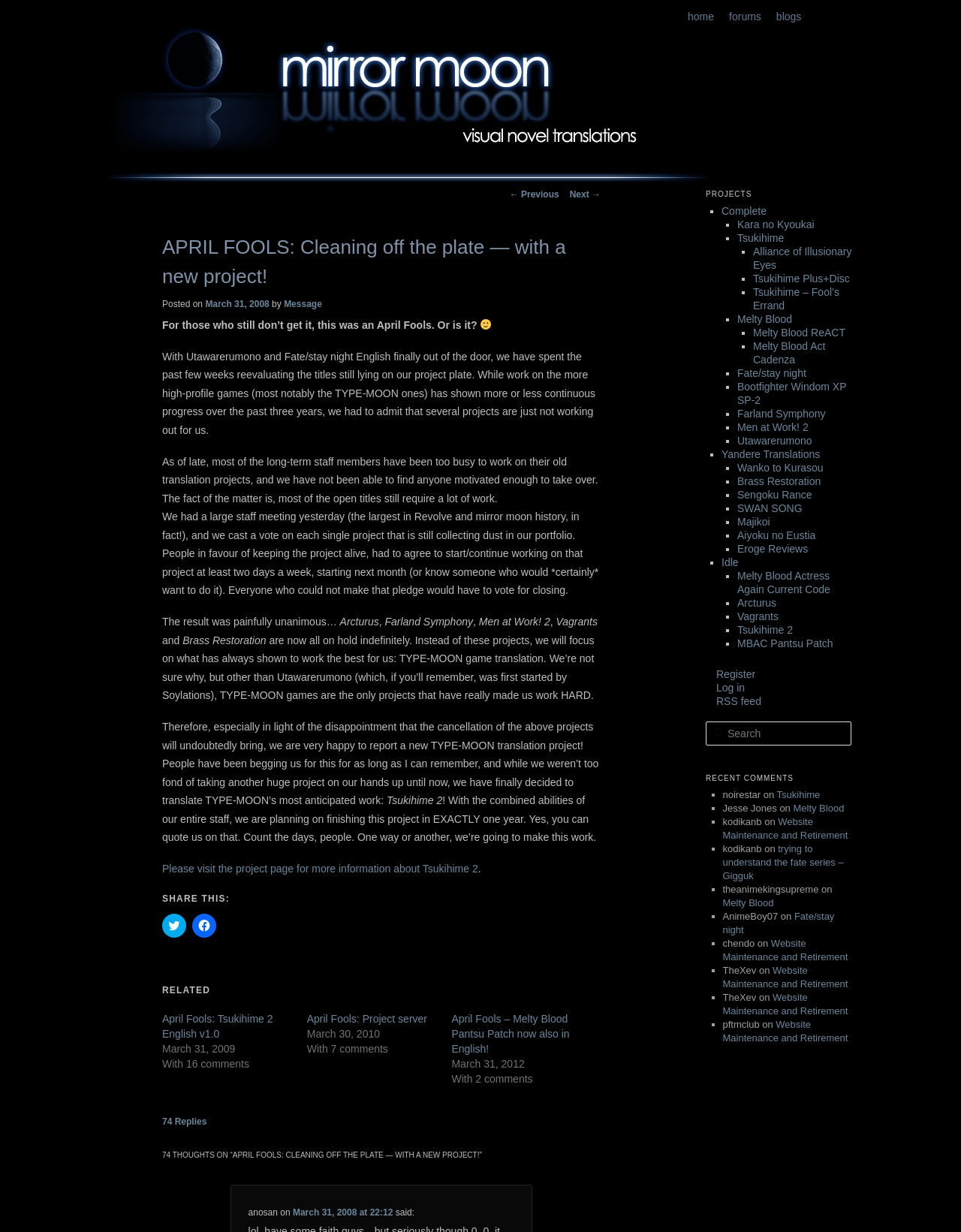Identify the bounding box coordinates of the region that needs to be clicked to carry out this instruction: "Click the 'SHARE THIS:' link". Provide these coordinates as four float numbers ranging from 0 to 1, i.e., [left, top, right, bottom].

[0.169, 0.725, 0.239, 0.734]